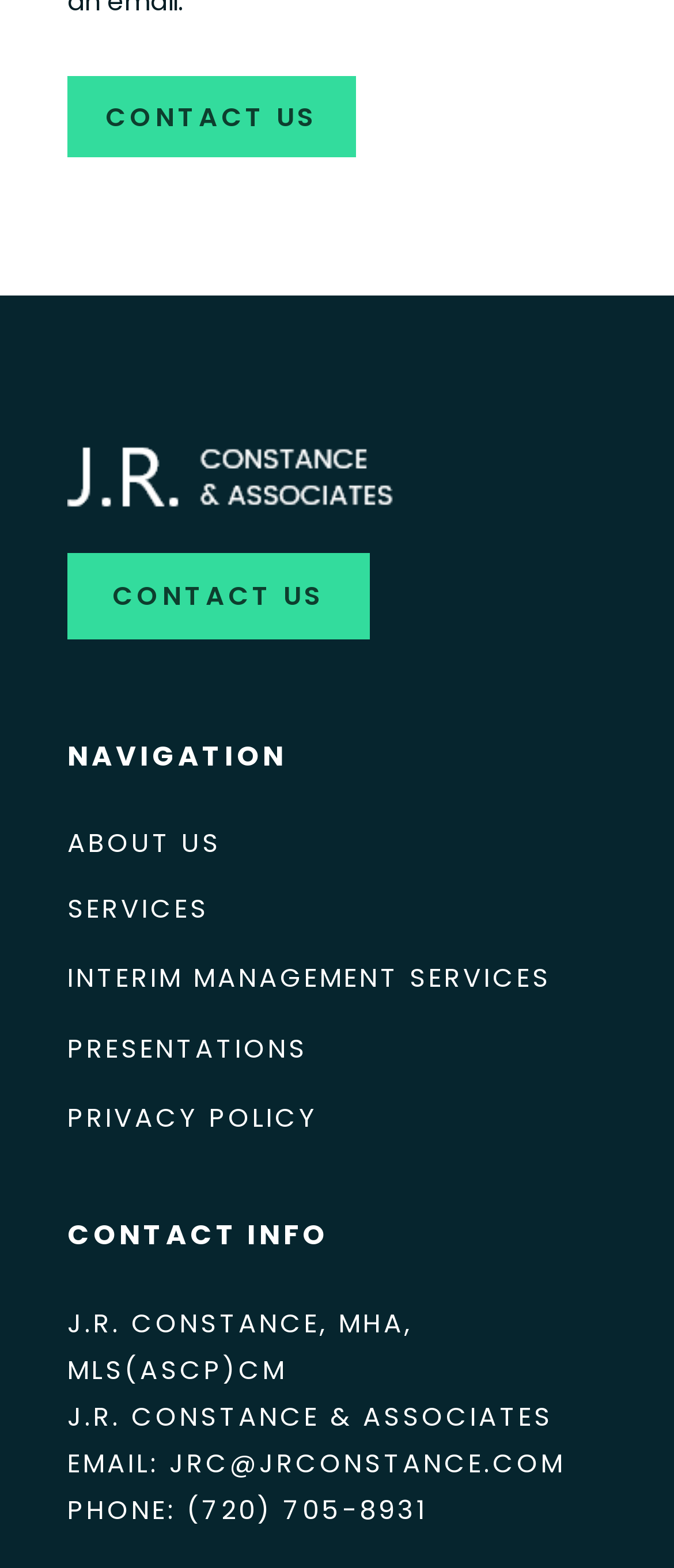How many navigation links are there?
Offer a detailed and exhaustive answer to the question.

The navigation links can be found in the middle section of the webpage. There are six links in total, which are 'ABOUT US', 'SERVICES', 'INTERIM MANAGEMENT SERVICES', 'PRESENTATIONS', 'PRIVACY POLICY', and 'CONTACT INFO'.